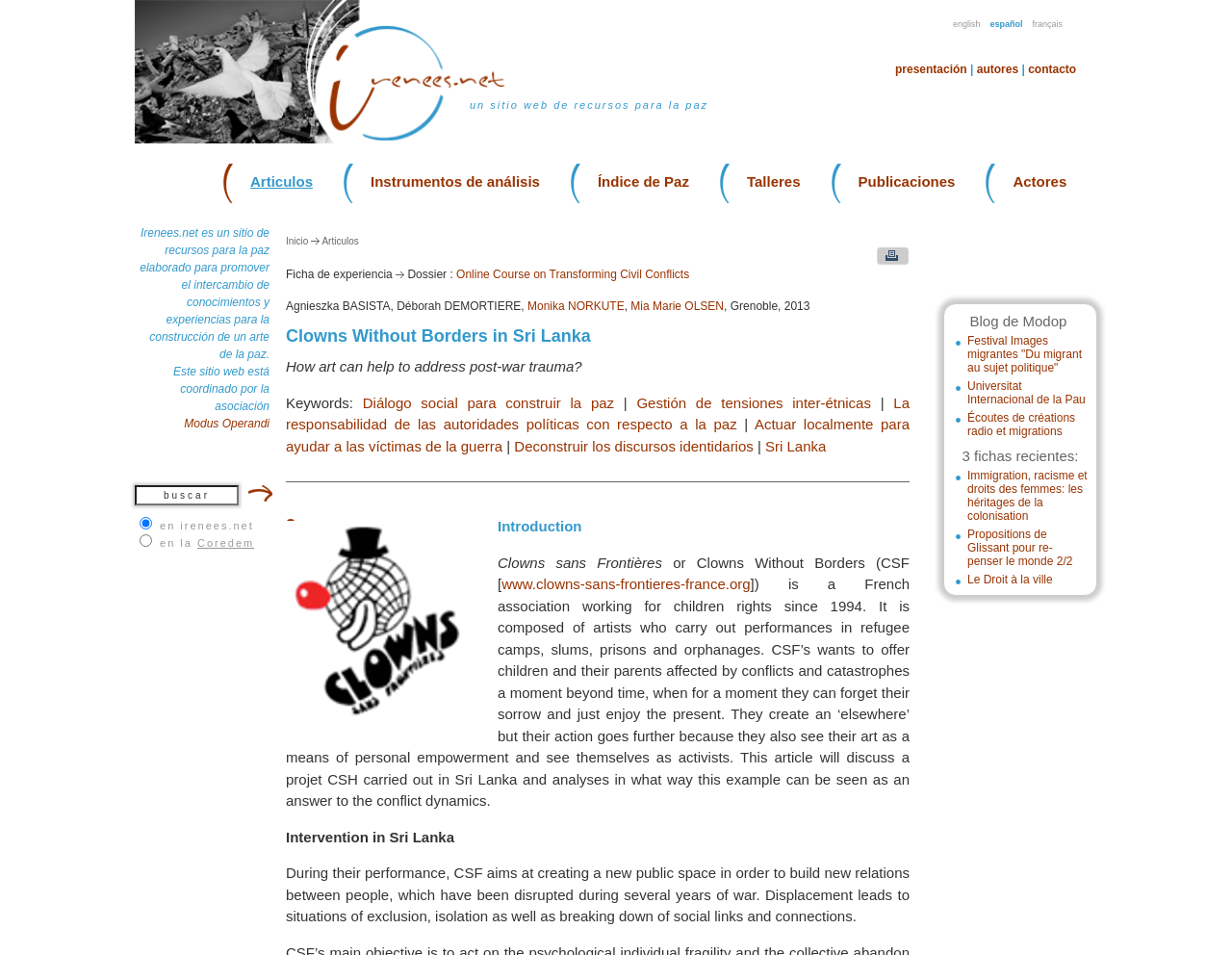Please identify the coordinates of the bounding box that should be clicked to fulfill this instruction: "read about Clowns Without Borders in Sri Lanka".

[0.232, 0.342, 0.738, 0.363]